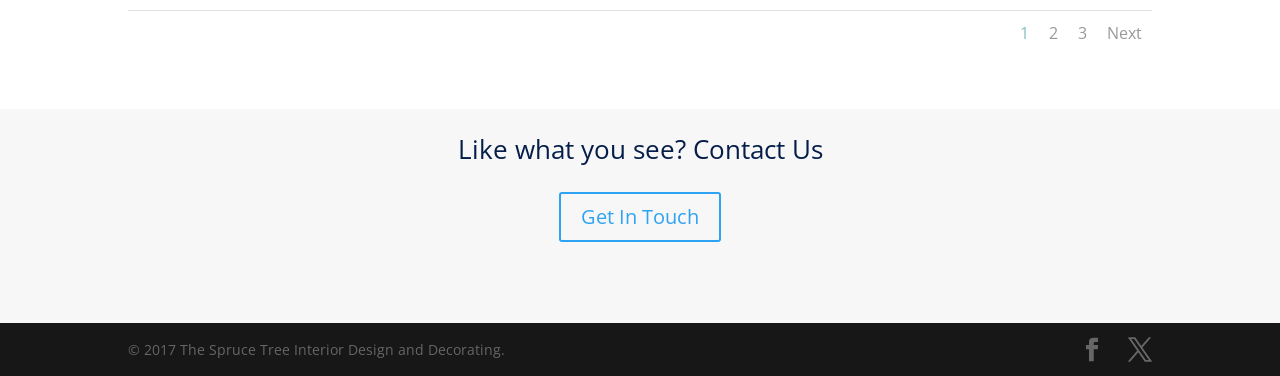Answer briefly with one word or phrase:
What is the text of the heading?

Like what you see? Contact Us